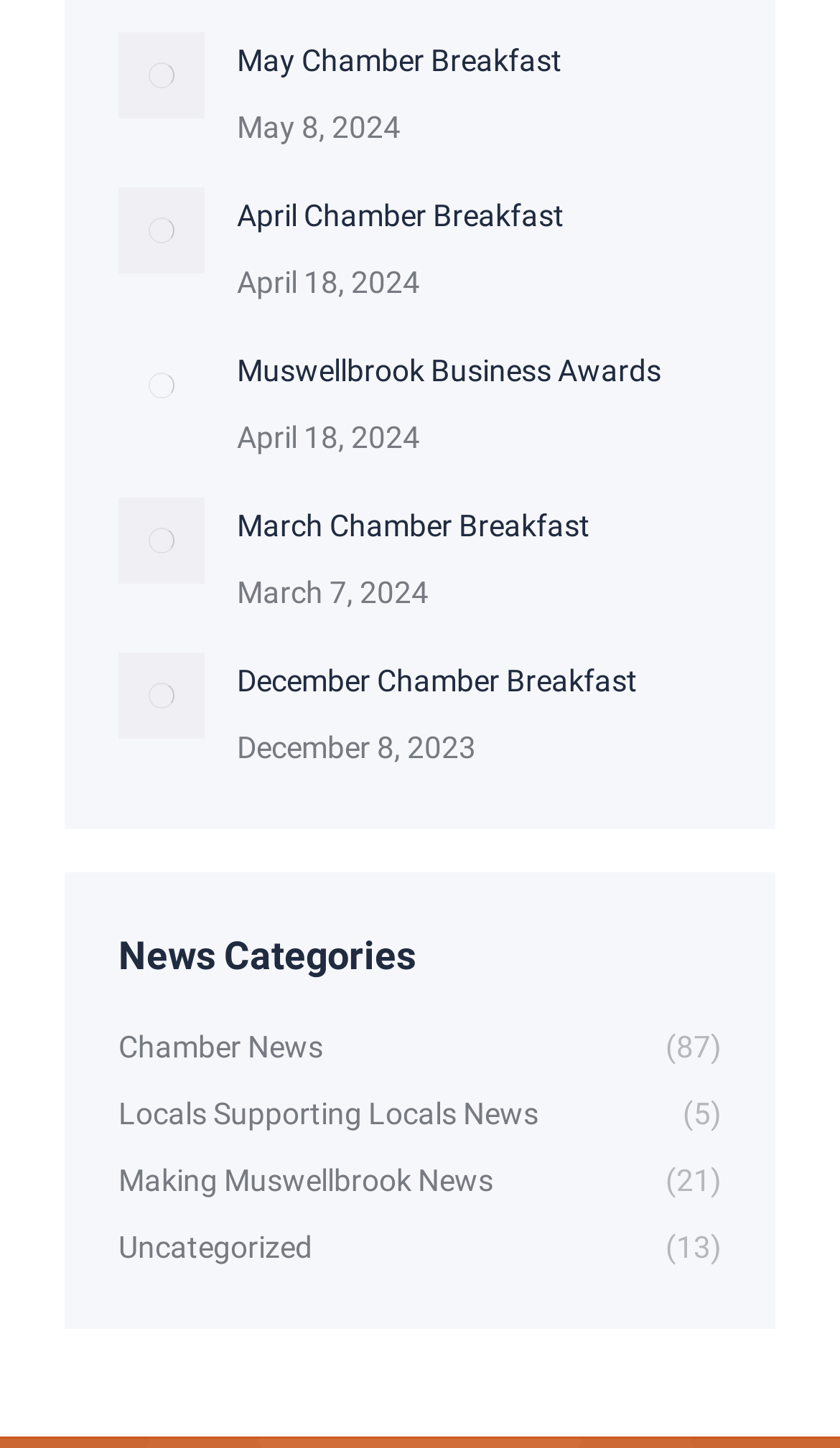Highlight the bounding box coordinates of the region I should click on to meet the following instruction: "view May Chamber Breakfast".

[0.282, 0.023, 0.669, 0.061]